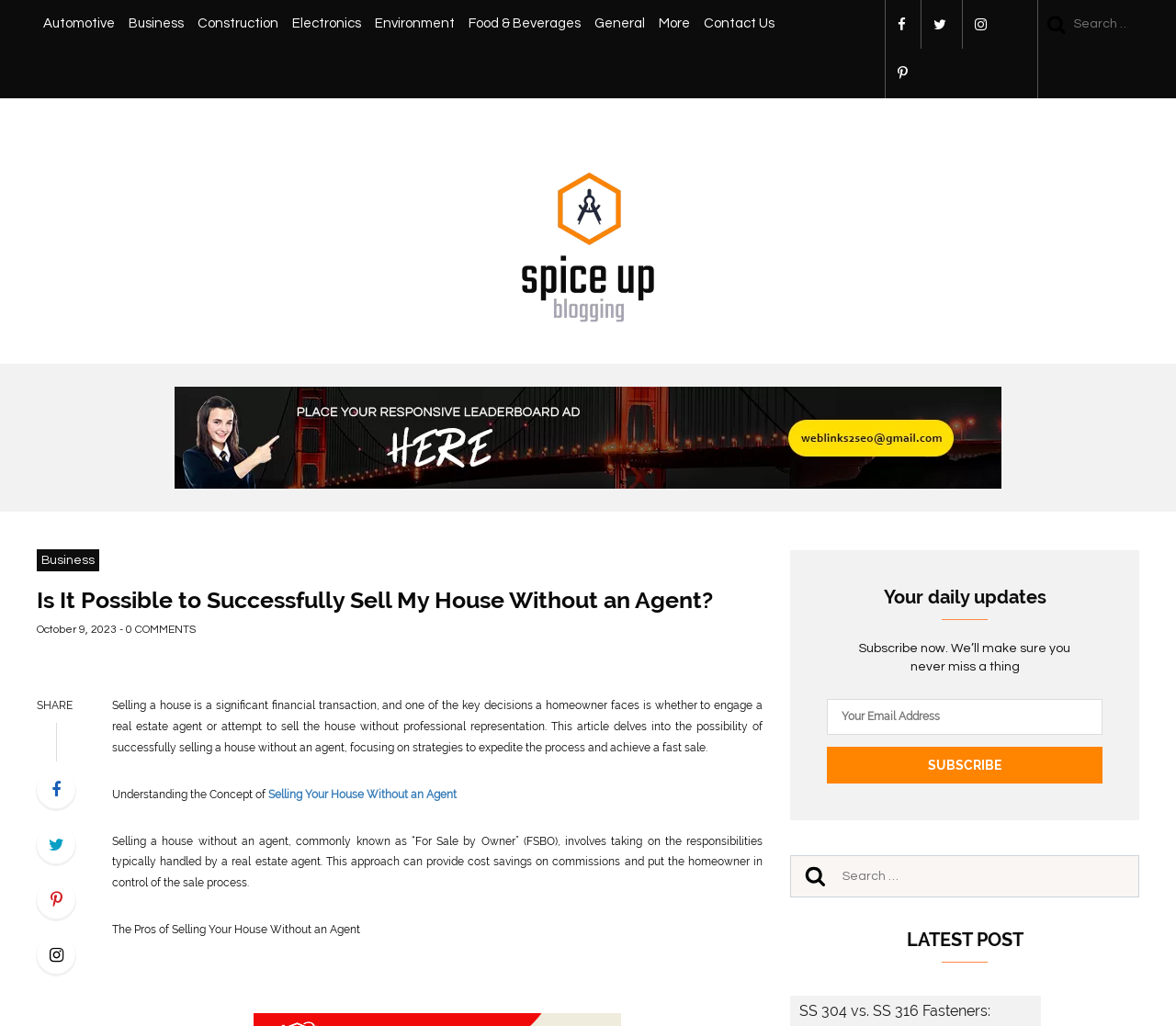Provide the bounding box coordinates of the HTML element described by the text: "Contact Us". The coordinates should be in the format [left, top, right, bottom] with values between 0 and 1.

[0.593, 0.0, 0.665, 0.047]